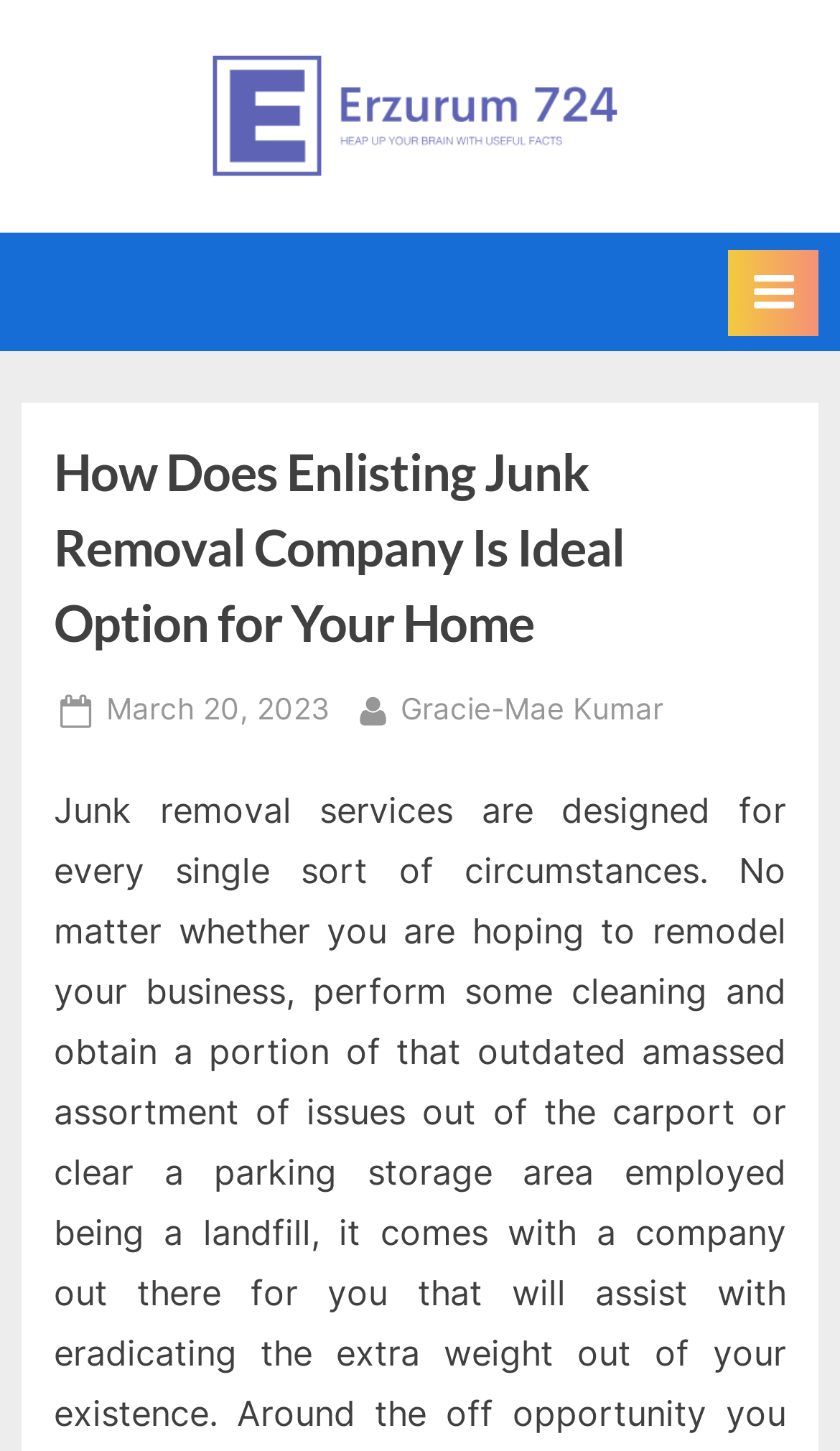Locate the UI element that matches the description parent_node: Erzurum 724 in the webpage screenshot. Return the bounding box coordinates in the format (top-left x, top-left y, bottom-right x, bottom-right y), with values ranging from 0 to 1.

[0.224, 0.024, 0.776, 0.137]